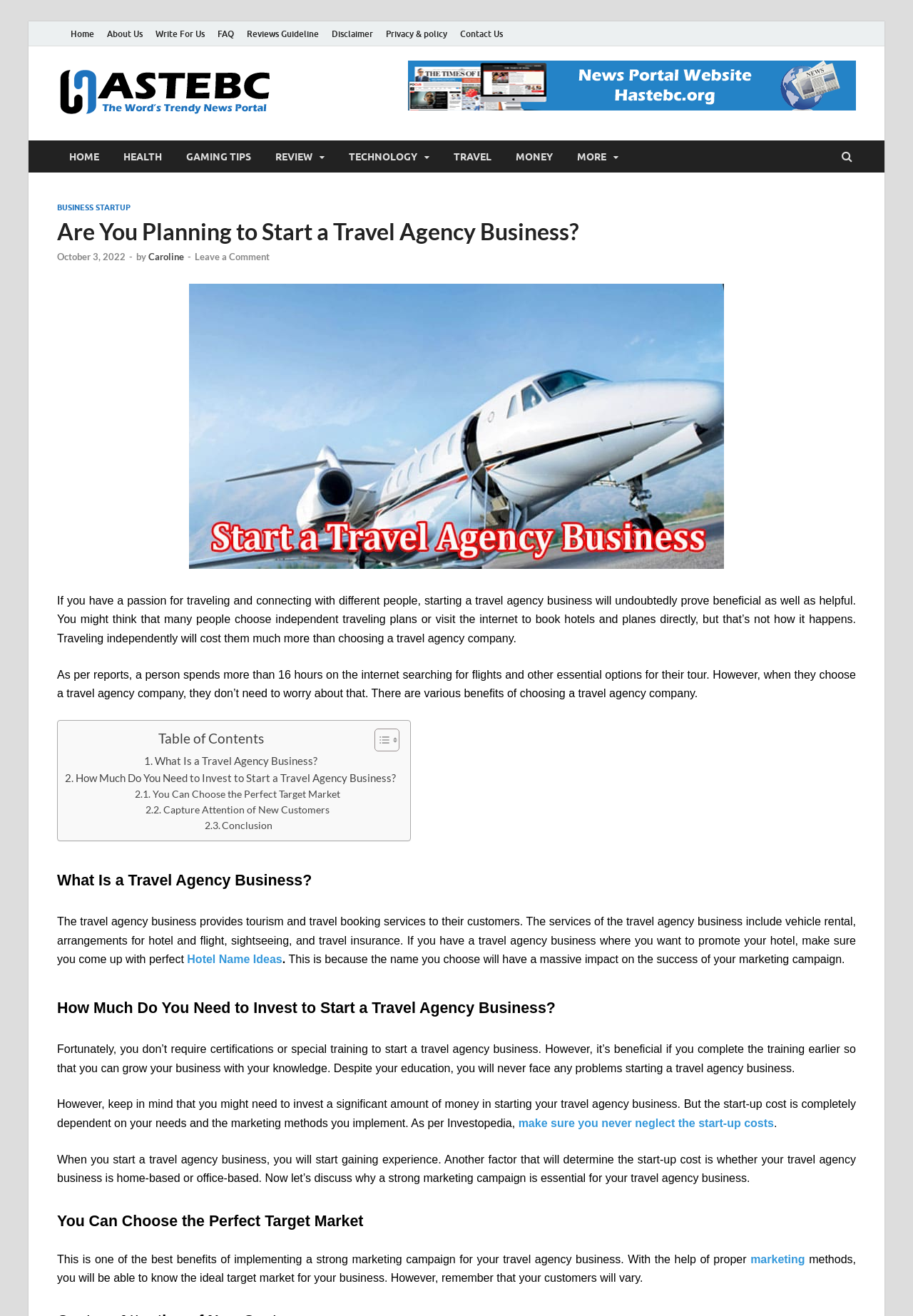Determine the bounding box coordinates of the clickable element necessary to fulfill the instruction: "Read the article 'Are You Planning to Start a Travel Agency Business?'". Provide the coordinates as four float numbers within the 0 to 1 range, i.e., [left, top, right, bottom].

[0.207, 0.424, 0.793, 0.434]